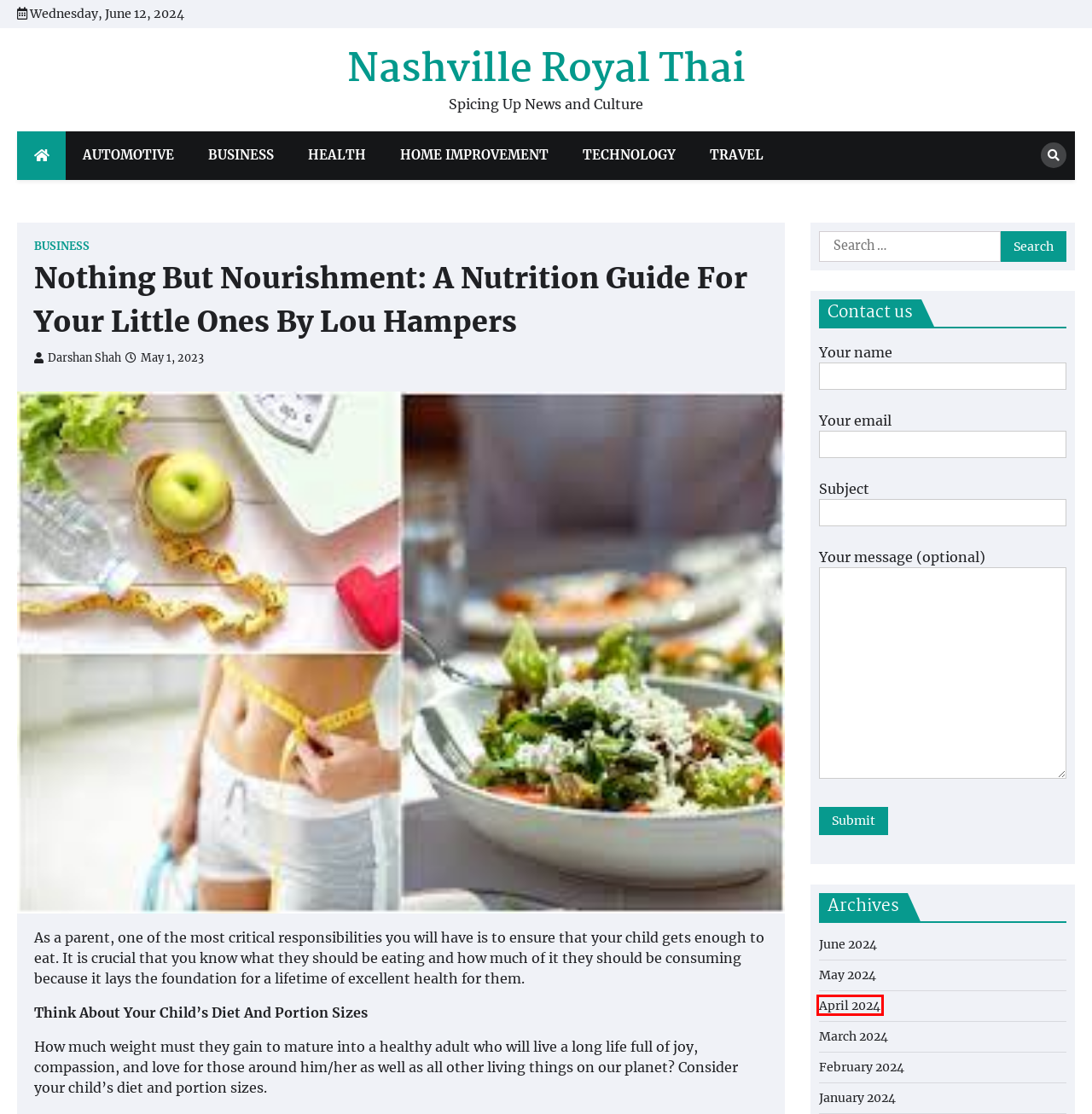Examine the screenshot of a webpage featuring a red bounding box and identify the best matching webpage description for the new page that results from clicking the element within the box. Here are the options:
A. Technology Archives - Nashville Royal Thai
B. June 2024 - Nashville Royal Thai
C. Home Improvement Archives - Nashville Royal Thai
D. May 2024 - Nashville Royal Thai
E. March 2024 - Nashville Royal Thai
F. Darshan Shah, Author at Nashville Royal Thai
G. Health Archives - Nashville Royal Thai
H. April 2024 - Nashville Royal Thai

H